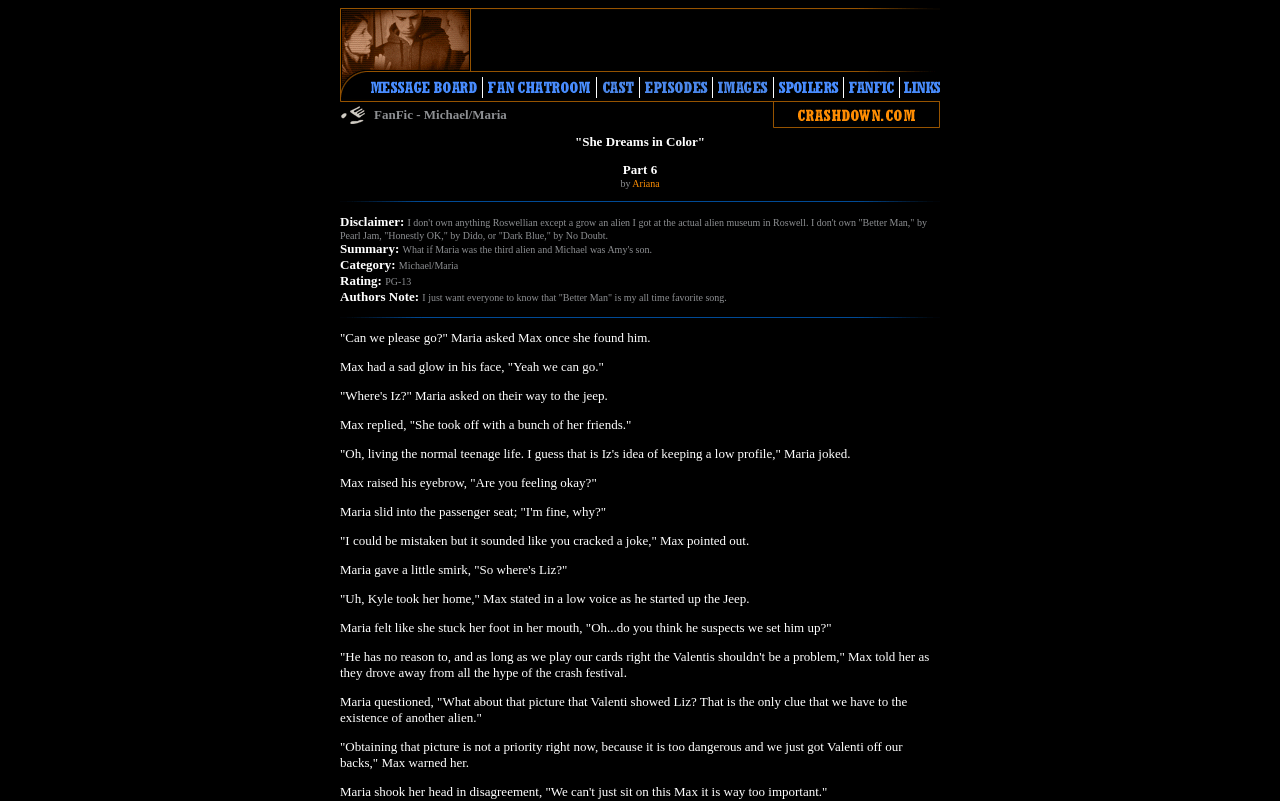Respond to the following query with just one word or a short phrase: 
What is the category of the fan fiction?

Michael/Maria